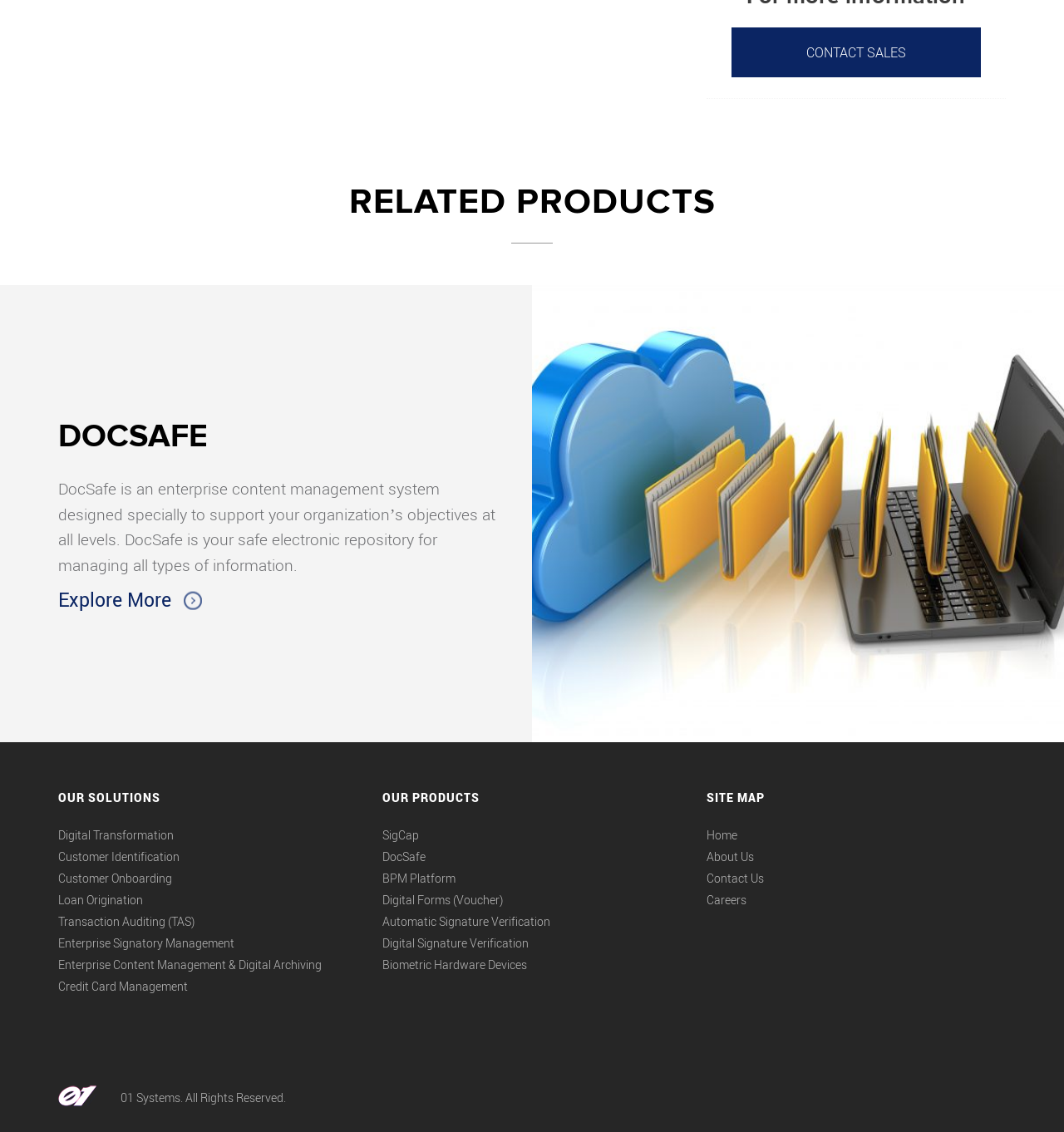Identify the bounding box of the UI element that matches this description: "About Us".

[0.664, 0.748, 0.945, 0.767]